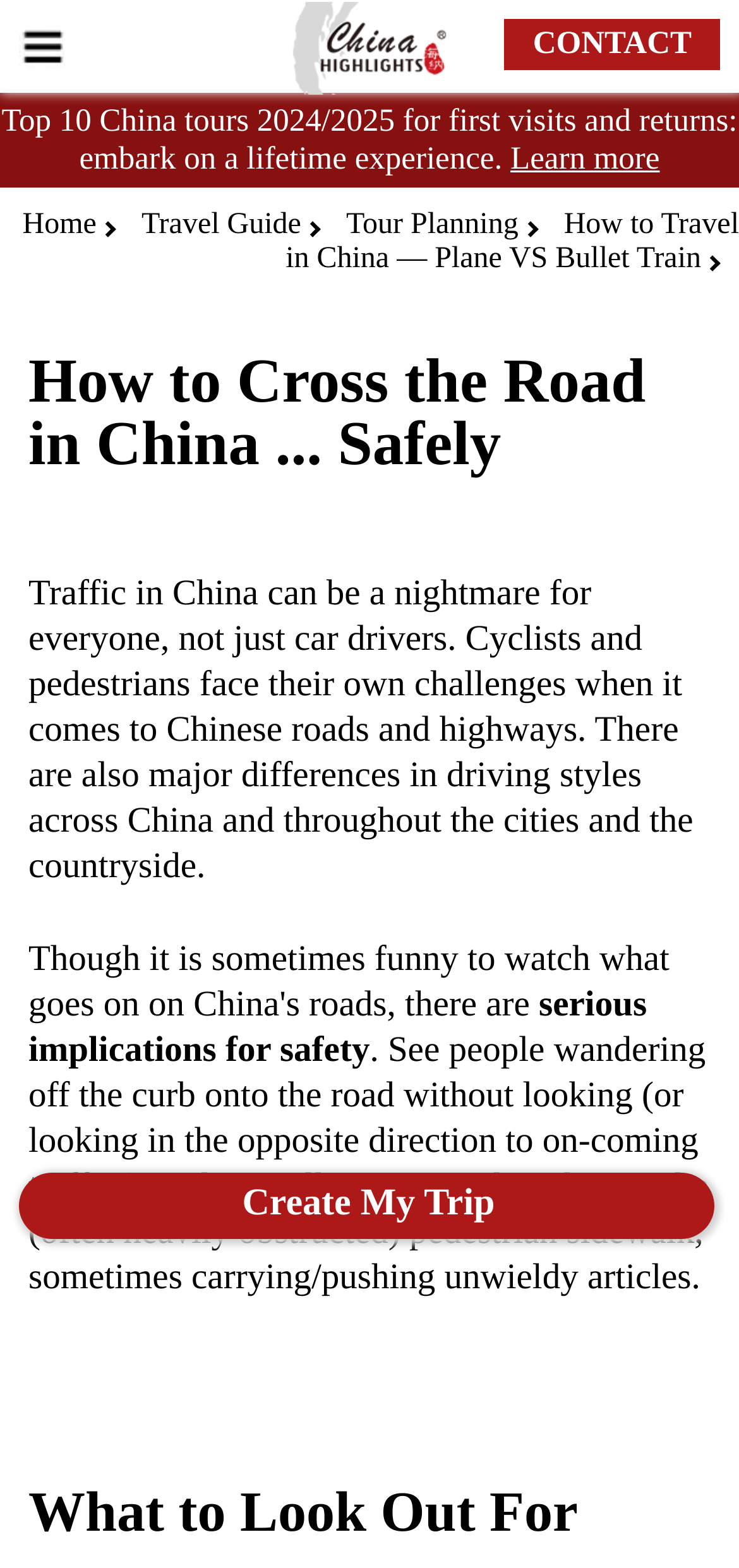What is the target audience of this webpage?
Answer the question with as much detail as you can, using the image as a reference.

The target audience of this webpage appears to be tourists, particularly those who are planning to visit China for the first time, as indicated by the link to 'Top 10 China tours 2024/2025 for first visits and returns'.